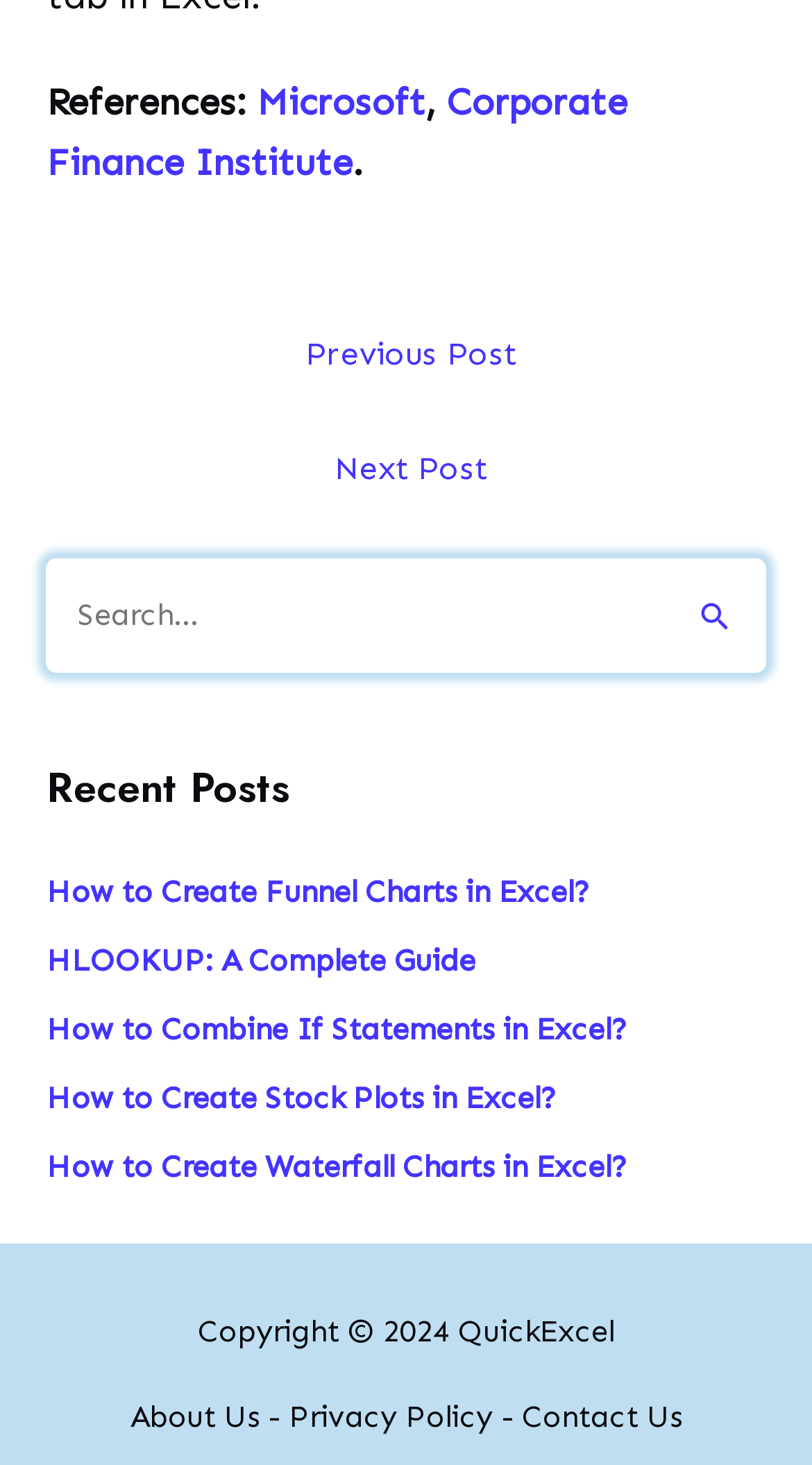What are the navigation options?
Give a comprehensive and detailed explanation for the question.

I found a navigation section with links to 'Posts', 'Previous Post', and 'Next Post', which suggests that these are the navigation options available on the webpage.